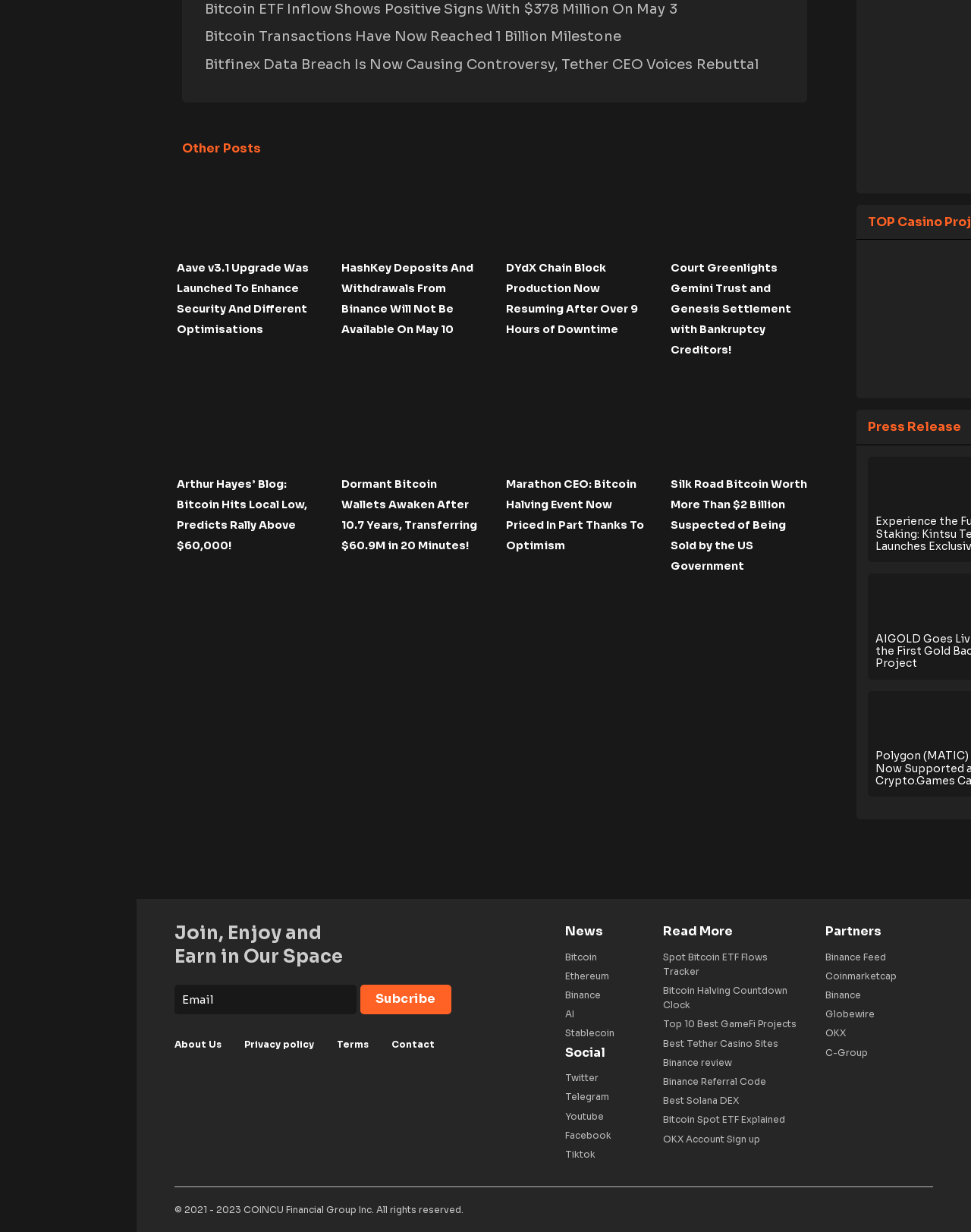Determine the coordinates of the bounding box that should be clicked to complete the instruction: "Check the 'Press Release' section". The coordinates should be represented by four float numbers between 0 and 1: [left, top, right, bottom].

[0.894, 0.339, 0.99, 0.354]